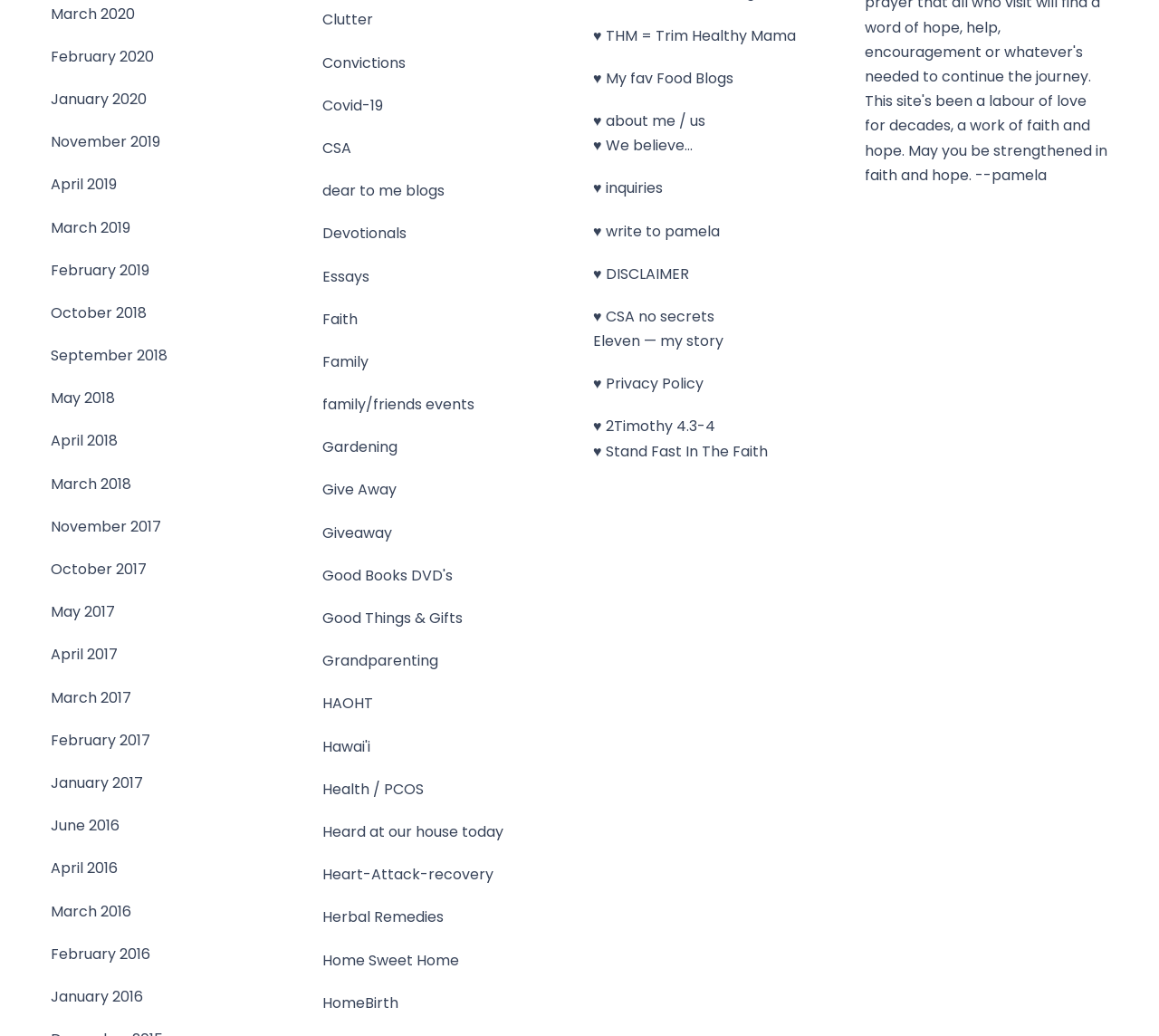How many years are represented on this webpage?
Based on the image, provide a one-word or brief-phrase response.

5